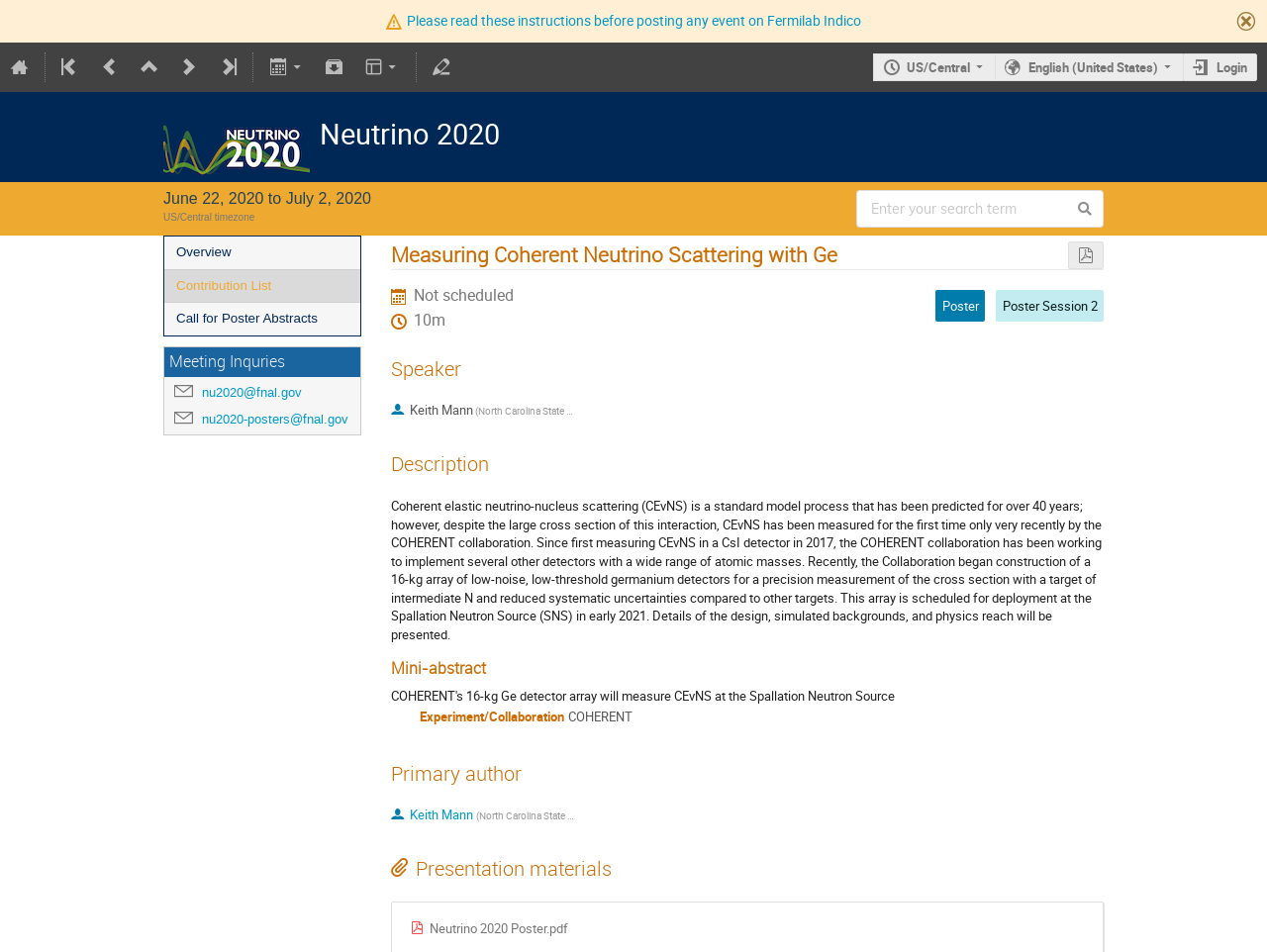What is the duration of the poster session?
Please provide a comprehensive and detailed answer to the question.

The duration of the poster session can be found in the static text element '10m' which is a child of the generic element 'Duration'.